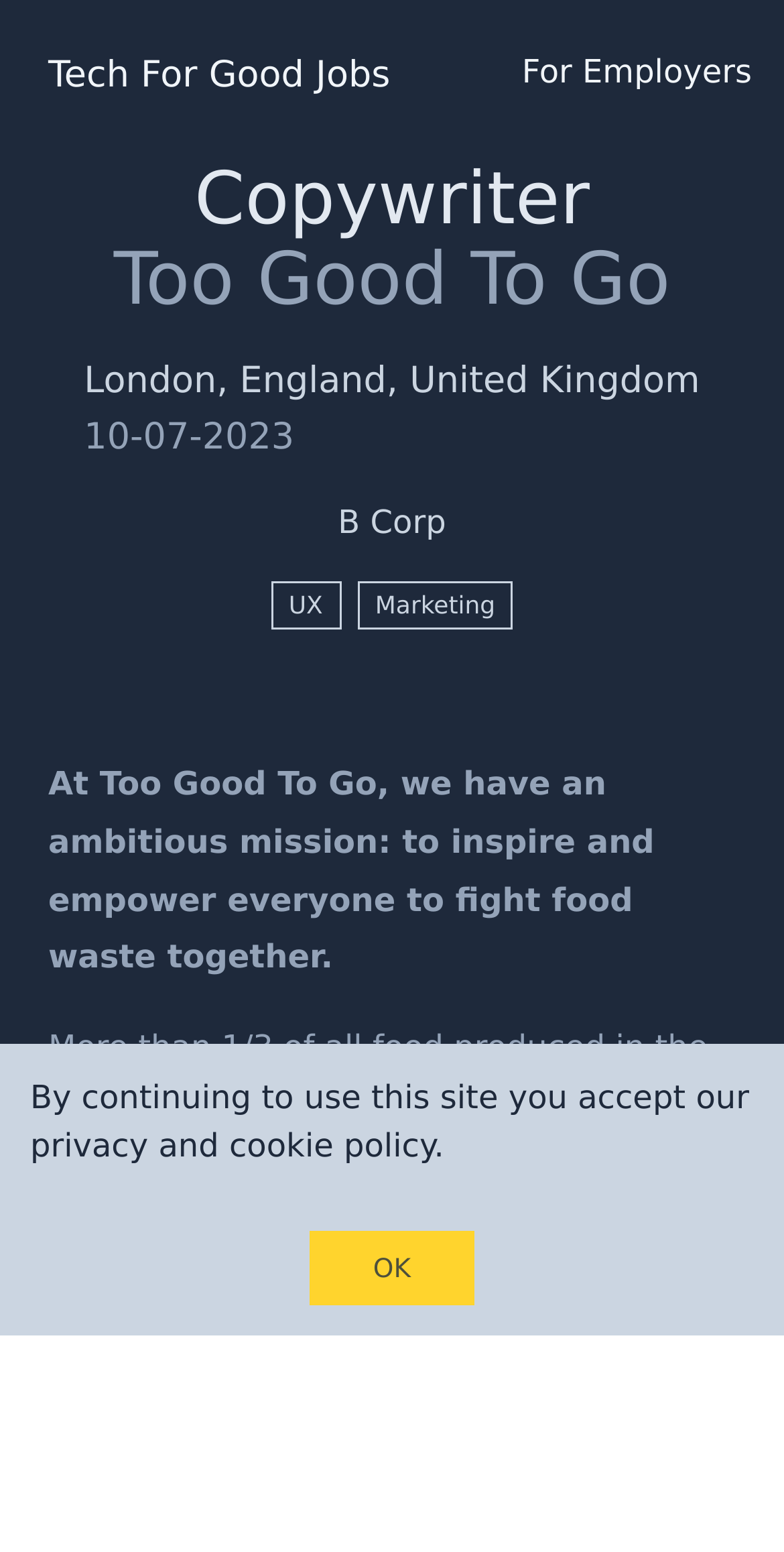What is the date of the job posting?
Please provide a detailed and thorough answer to the question.

I found the date of the job posting by looking at the static text element that says '10-07-2023' which is located near the top of the webpage, below the heading and above the job description.